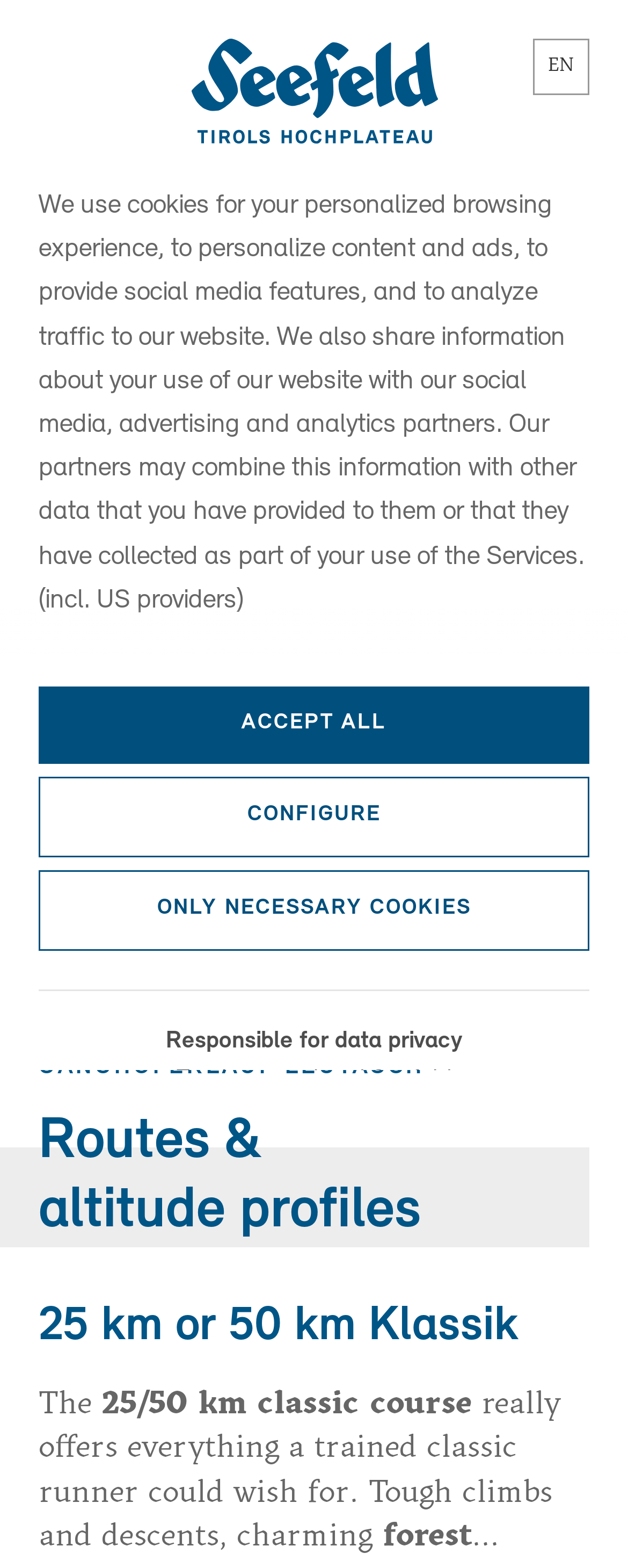Using the description "Accept all", predict the bounding box of the relevant HTML element.

[0.062, 0.438, 0.938, 0.487]